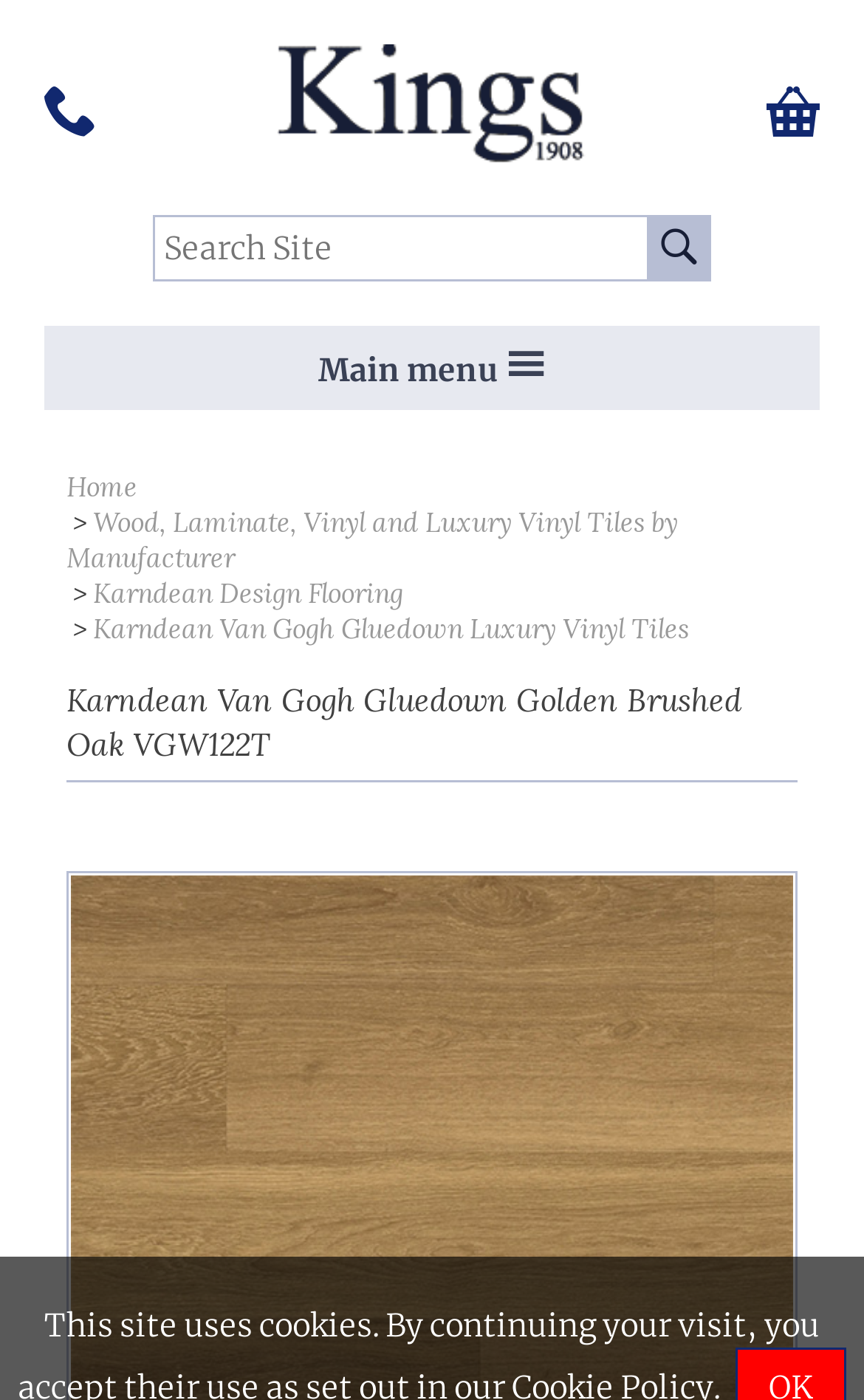What is the company name on the top left?
Please give a detailed and elaborate explanation in response to the question.

I looked at the top left corner of the webpage and found an image with the text 'Kings Interiors' which seems to be the company name.